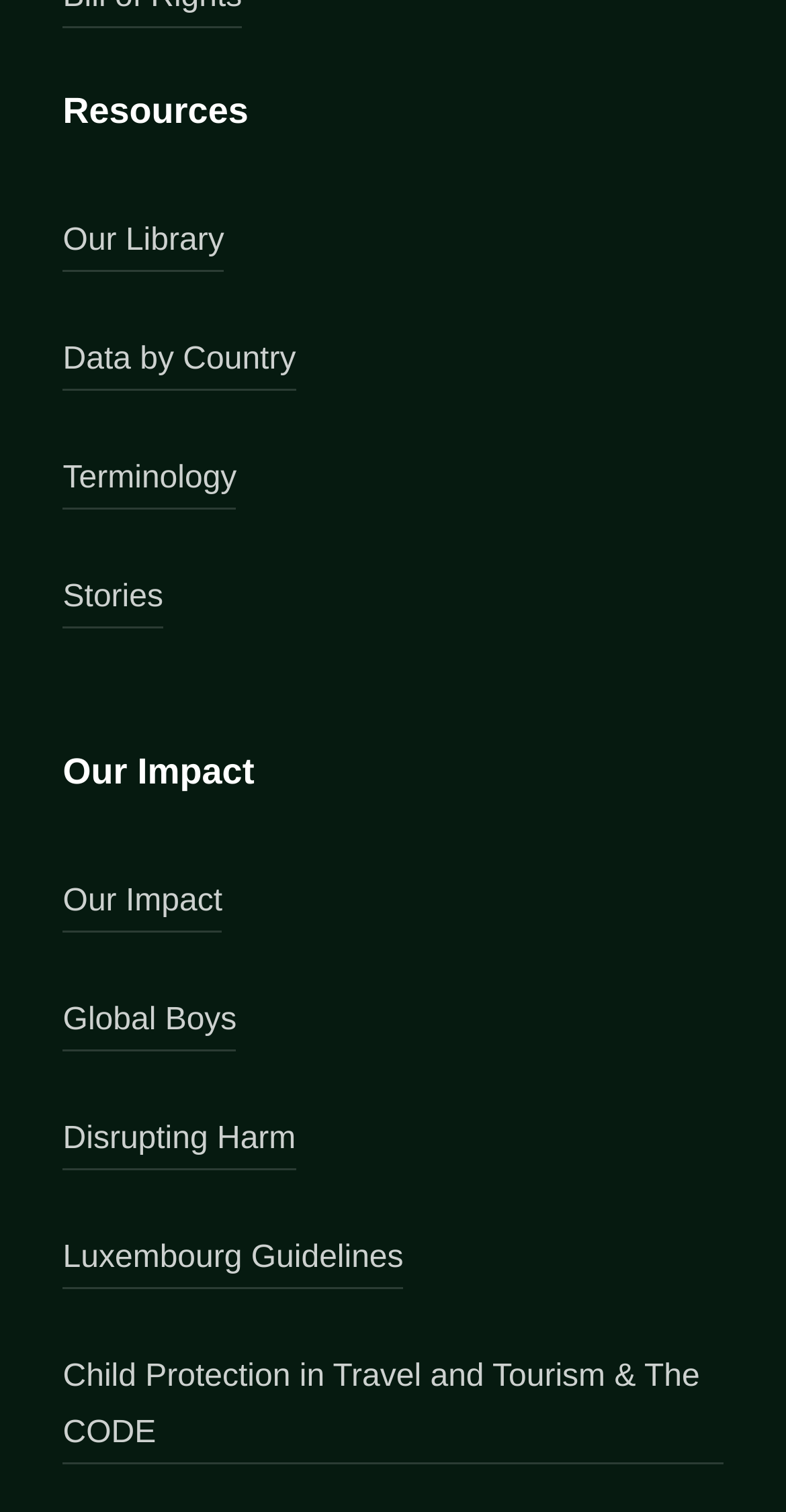Determine the bounding box coordinates of the area to click in order to meet this instruction: "Access Luxembourg Guidelines".

[0.08, 0.814, 0.513, 0.853]